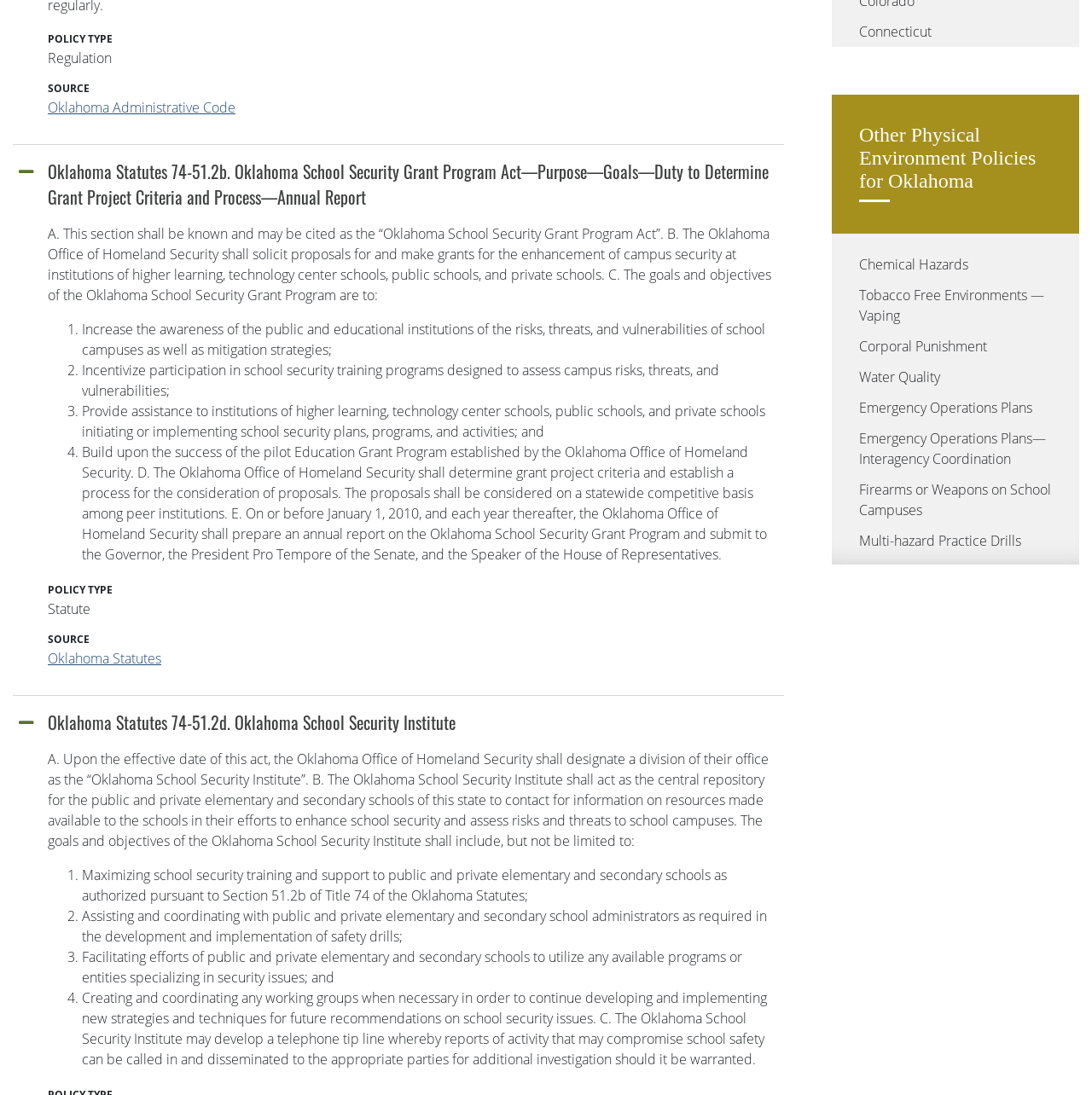Identify the bounding box of the HTML element described here: "Wisconsin". Provide the coordinates as four float numbers between 0 and 1: [left, top, right, bottom].

[0.787, 0.917, 0.842, 0.934]